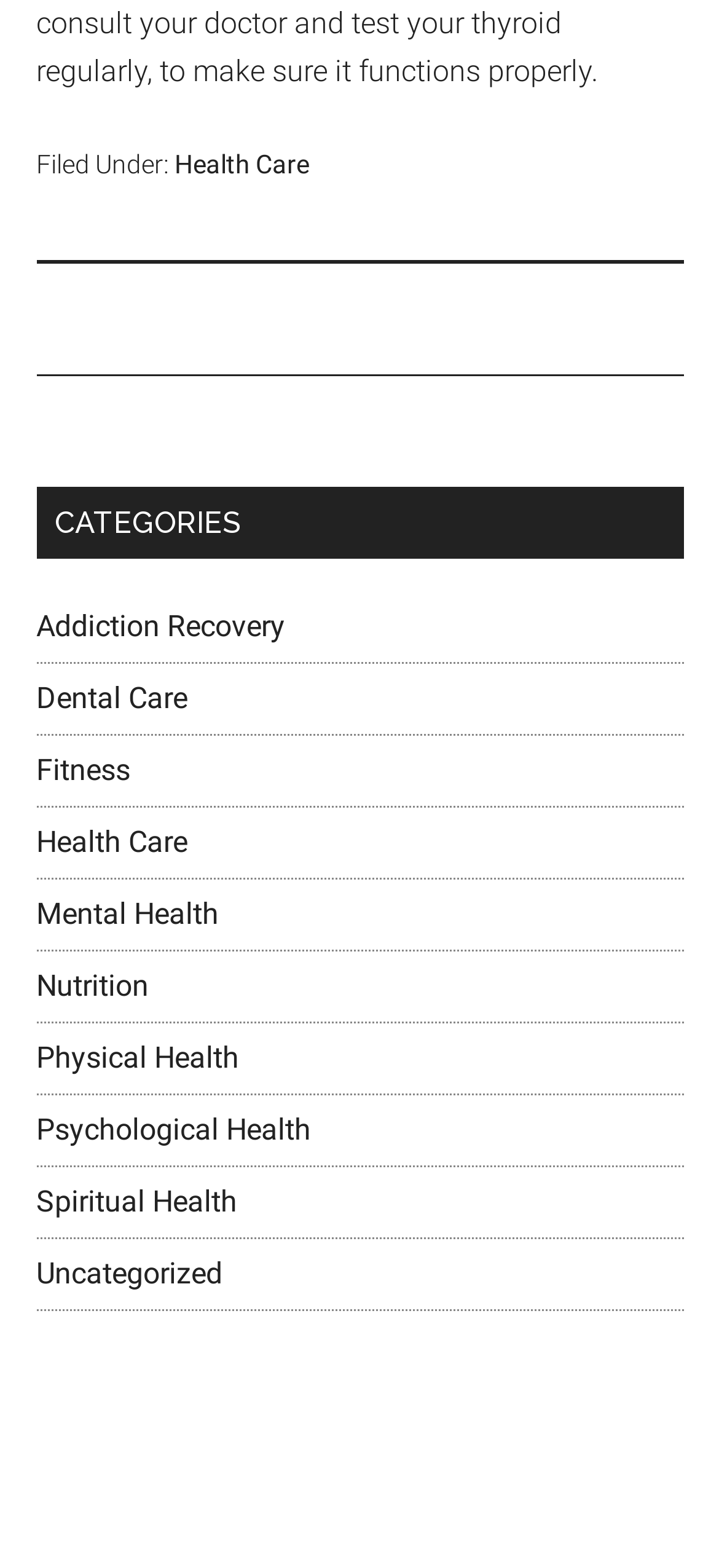Use a single word or phrase to answer this question: 
What is the first category listed?

Addiction Recovery